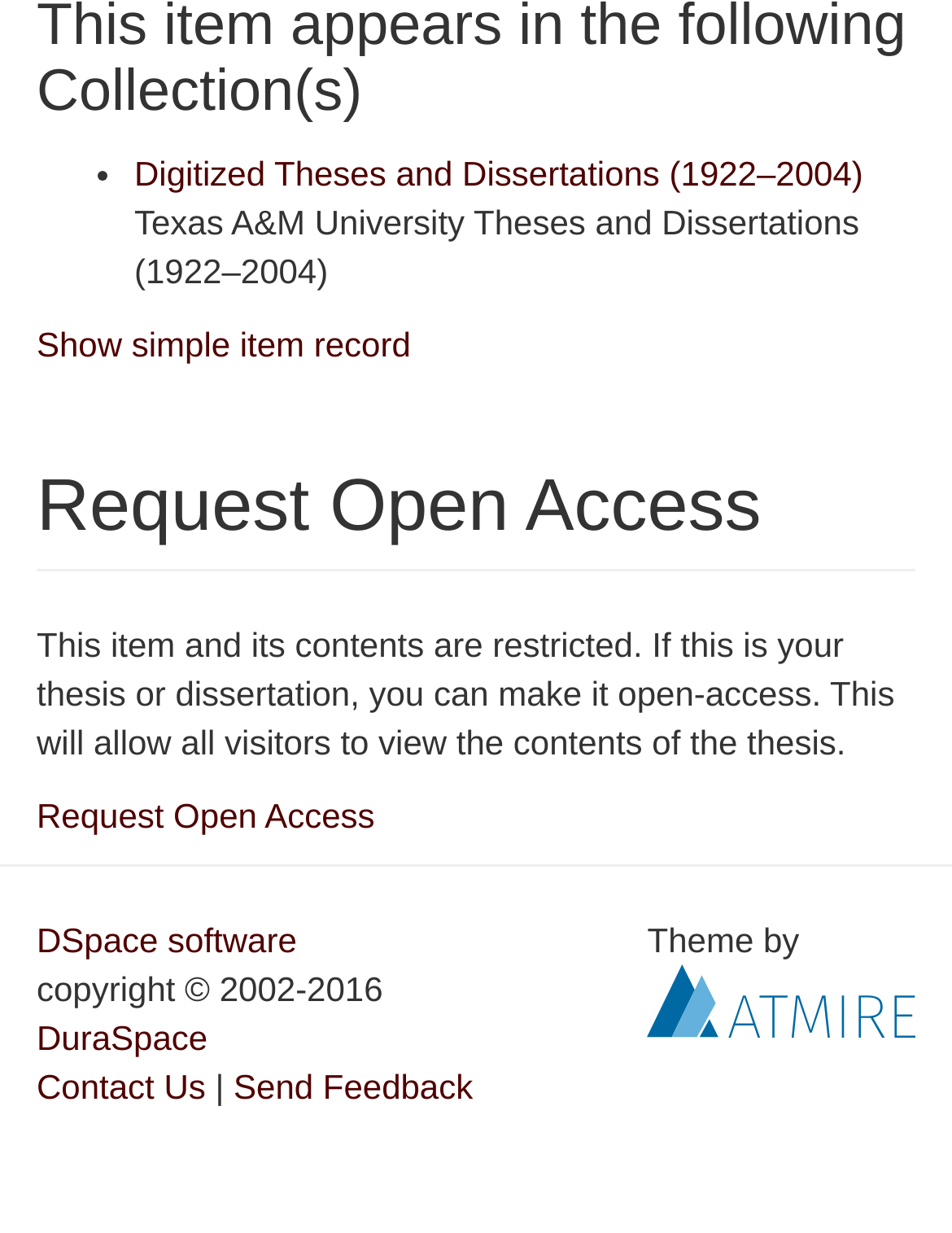Please examine the image and answer the question with a detailed explanation:
What is the name of the thesis repository?

The name of the thesis repository can be found in the static text element 'Texas A&M University Theses and Dissertations (1922–2004)' which is located at the top of the webpage.